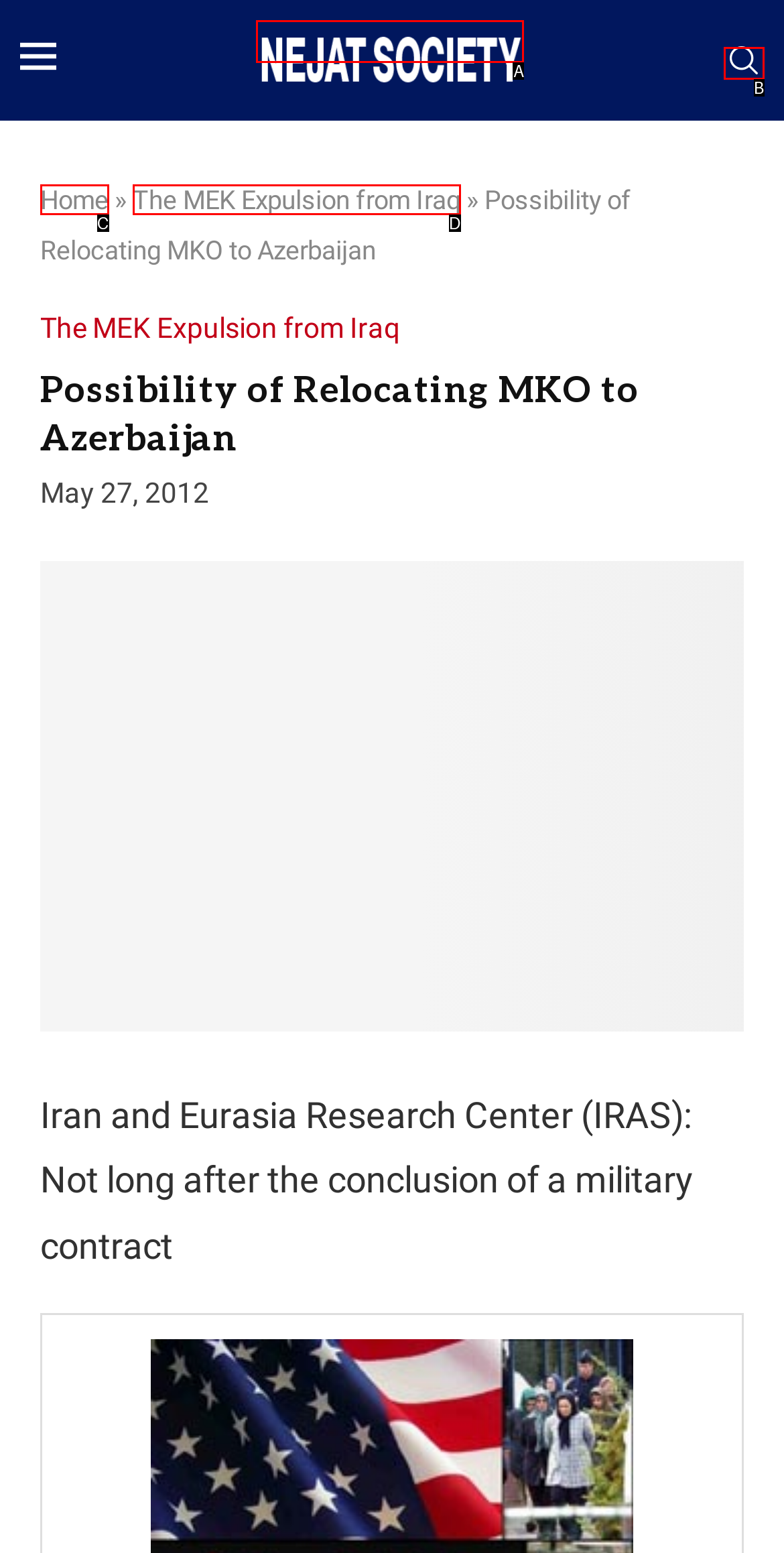Refer to the description: Home and choose the option that best fits. Provide the letter of that option directly from the options.

C